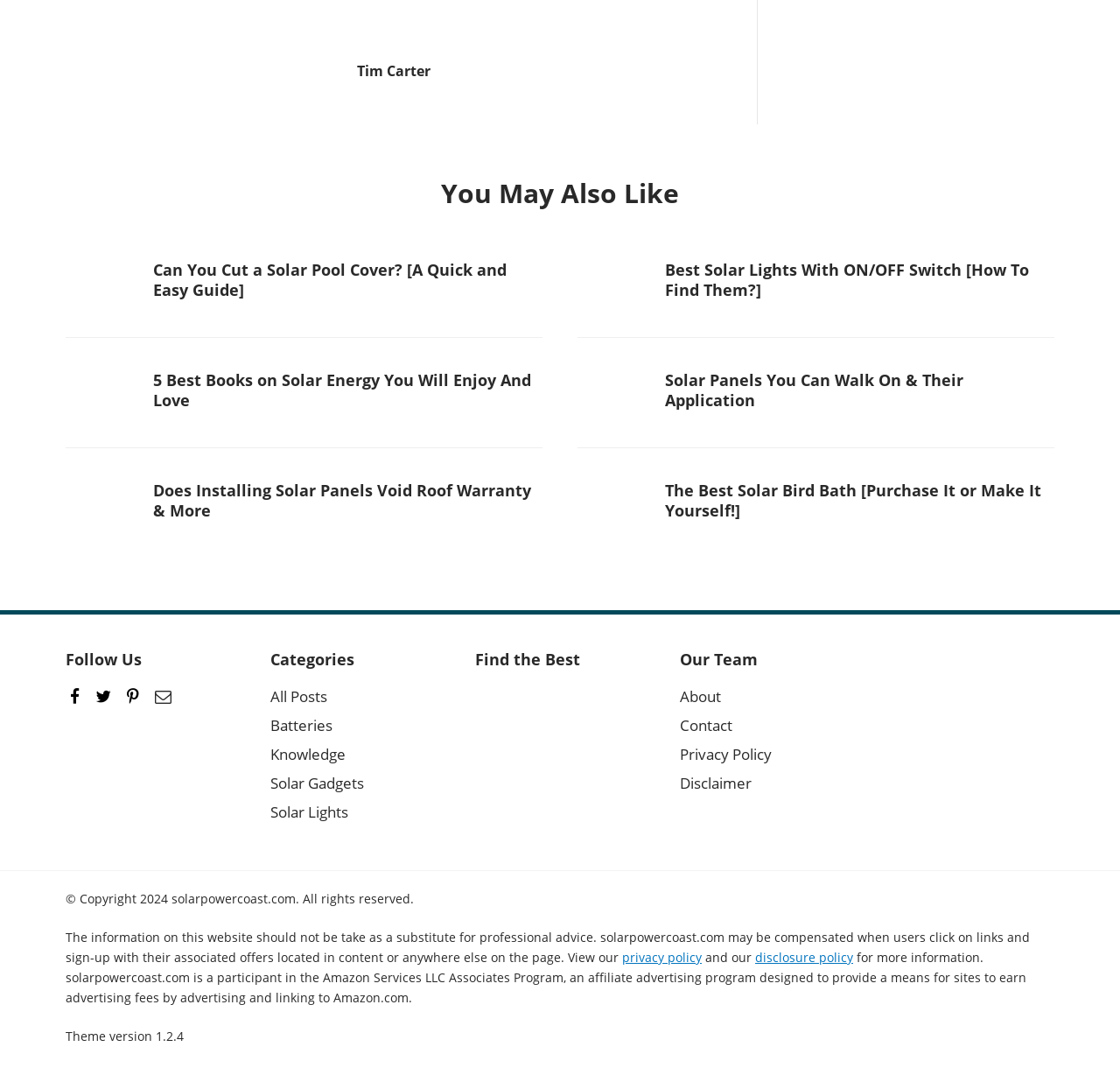Determine the bounding box coordinates of the clickable region to carry out the instruction: "Follow Us on Facebook".

[0.062, 0.632, 0.074, 0.654]